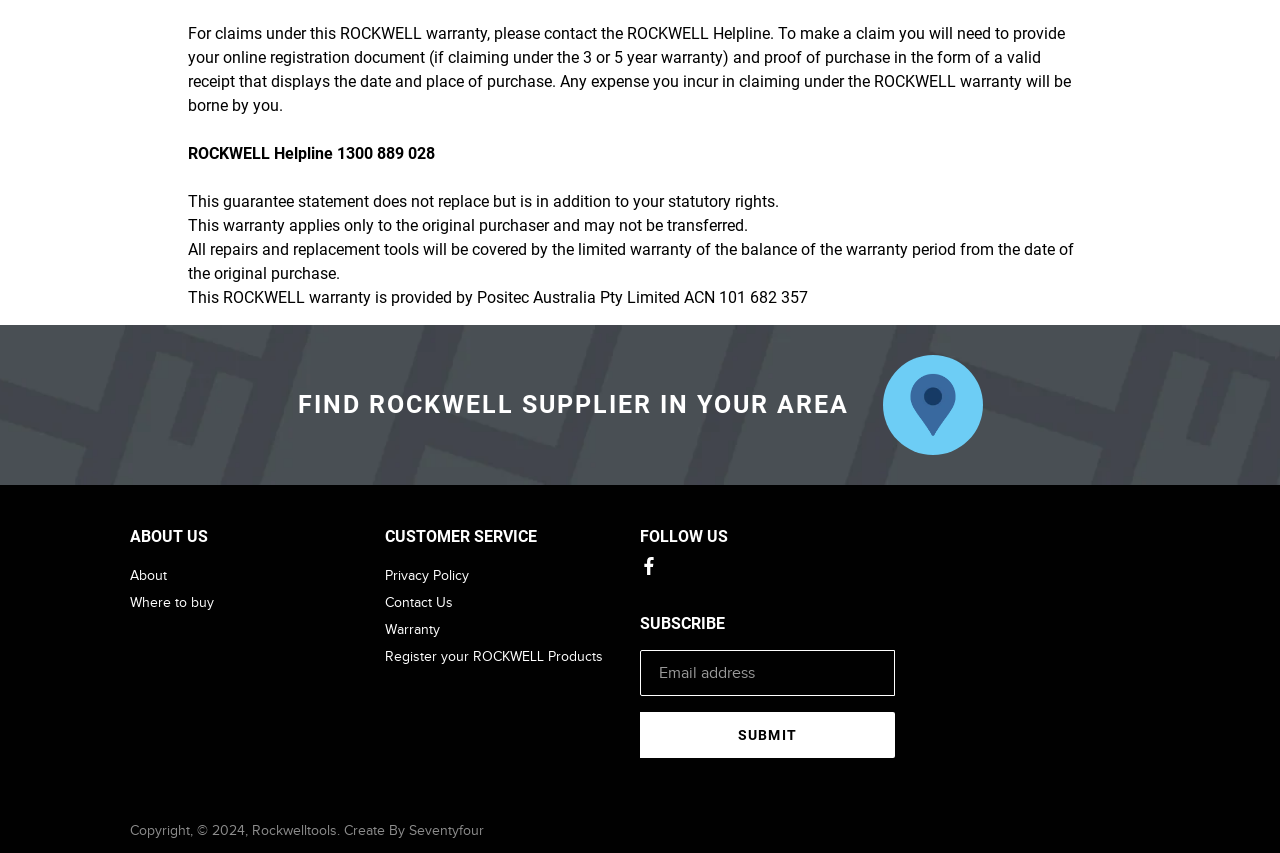Can you give a detailed response to the following question using the information from the image? What is the phone number for ROCKWELL Helpline?

I found the phone number by looking at the StaticText element with the OCR text 'ROCKWELL Helpline 1300 889 028'.